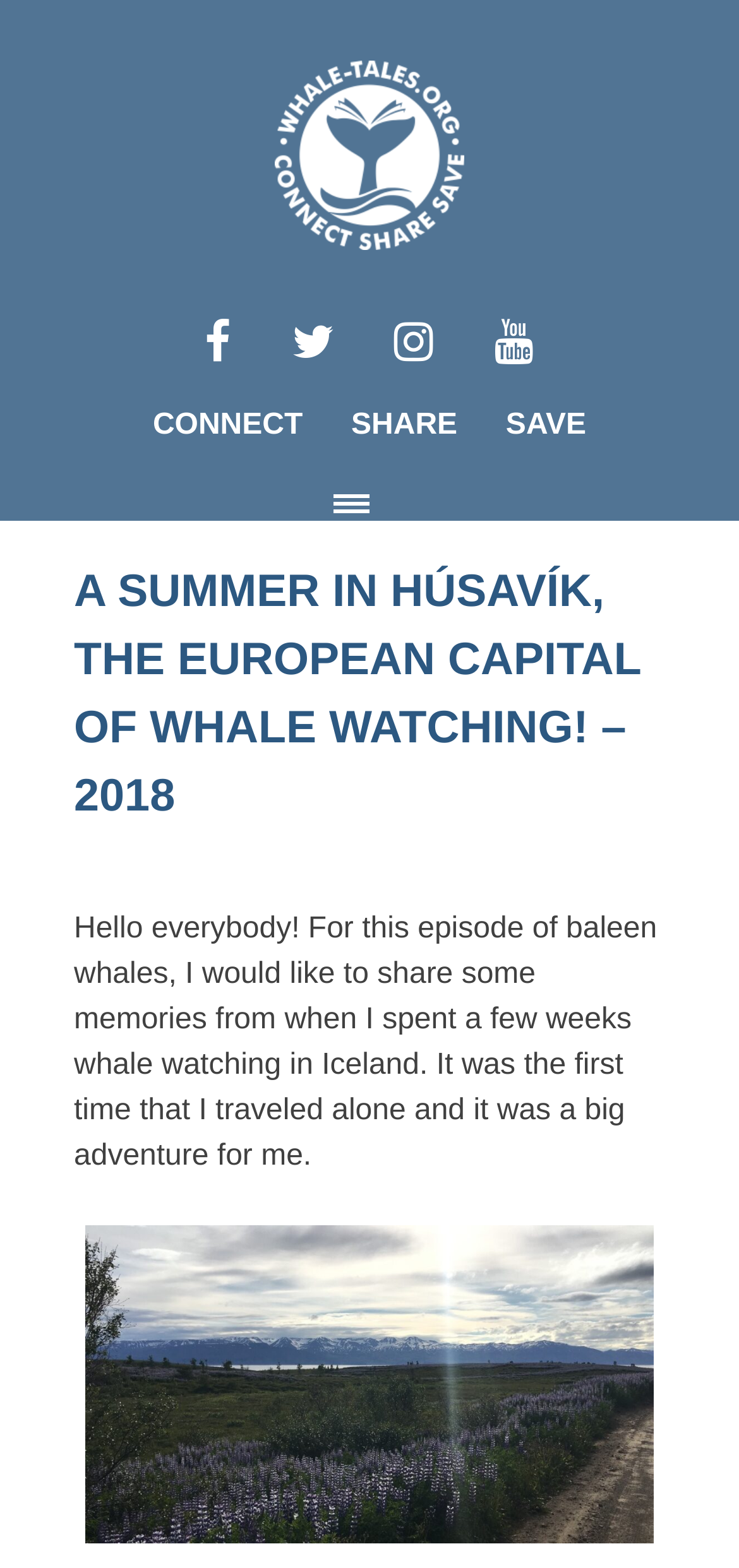Identify the bounding box coordinates for the element that needs to be clicked to fulfill this instruction: "Click on the 'SHOW MORE' button". Provide the coordinates in the format of four float numbers between 0 and 1: [left, top, right, bottom].

[0.0, 0.31, 1.0, 0.33]